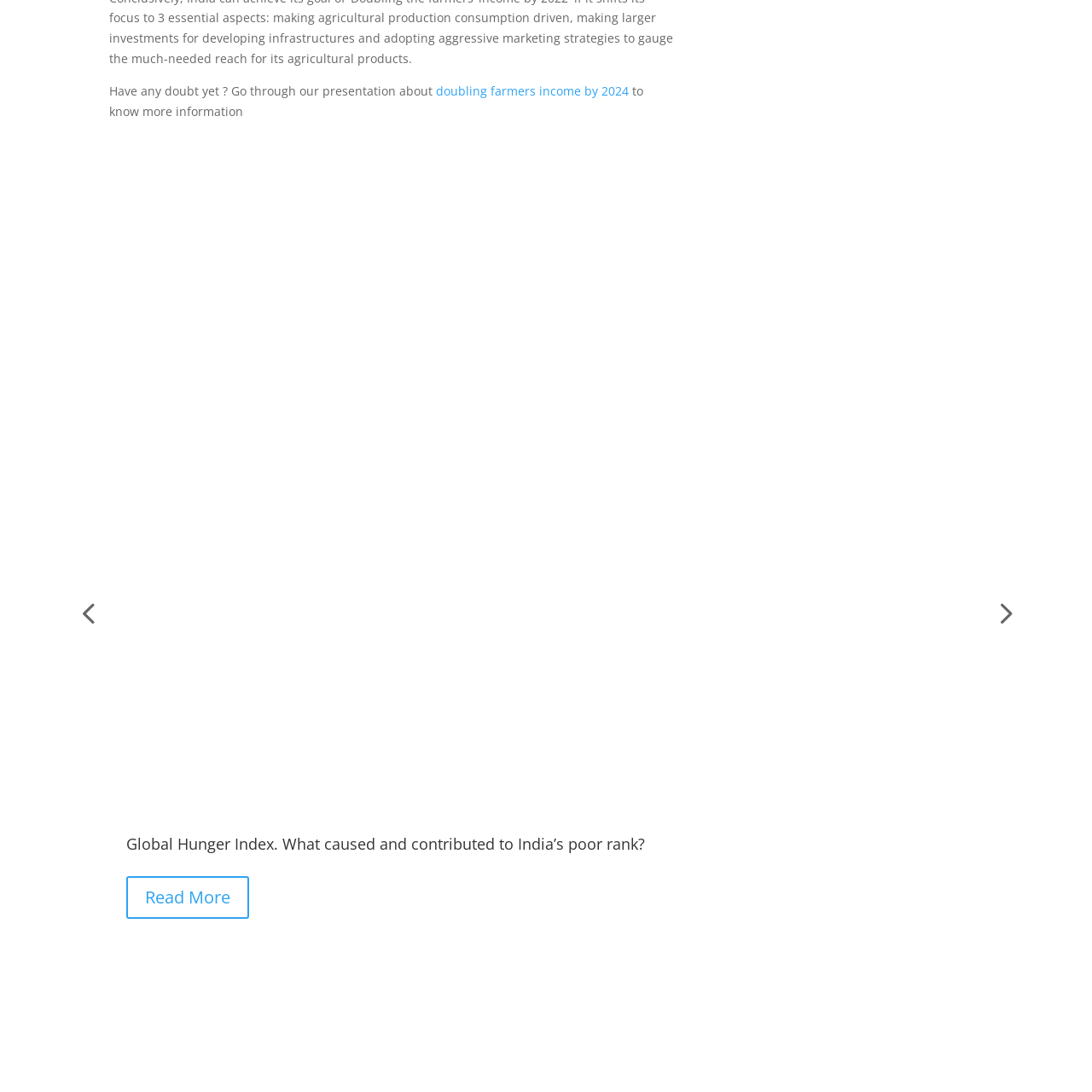Articulate a detailed narrative of what is visible inside the red-delineated region of the image.

The image illustrates the concept of the Global Hunger Index, featuring a graphical representation that highlights the challenges and statistics related to hunger. Positioned within the context of a discussion on India's ranking, the image serves as a visual aid complementing the article titled "Global Hunger Index. What caused and contributed to India’s poor rank?" This content invites readers to explore the factors influencing India's standings in global hunger metrics. The accompanying text prompts viewers to learn more about the topic, encouraging further engagement with the material presented.